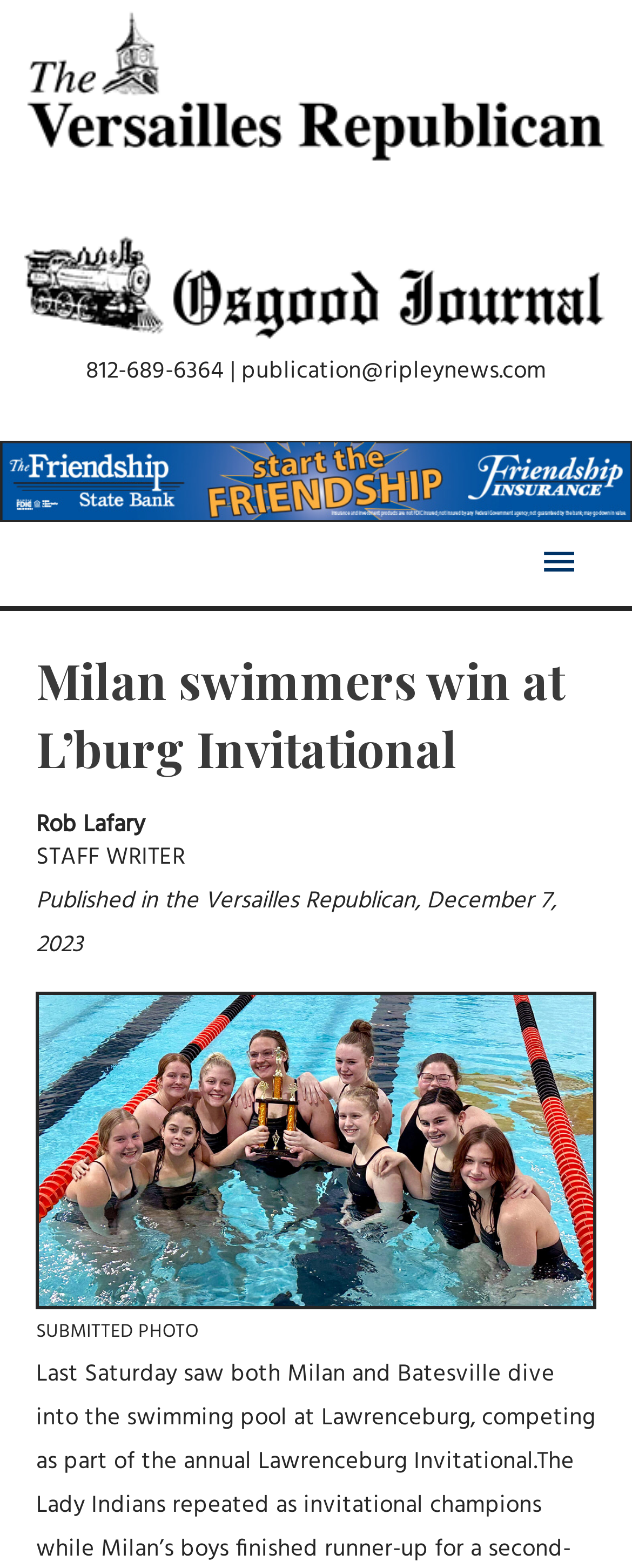What is the event described in the article?
Using the image, elaborate on the answer with as much detail as possible.

I found the event by looking at the heading element with the bounding box coordinates [0.058, 0.413, 0.942, 0.499], which contains the text 'Milan swimmers win at L’burg Invitational'.